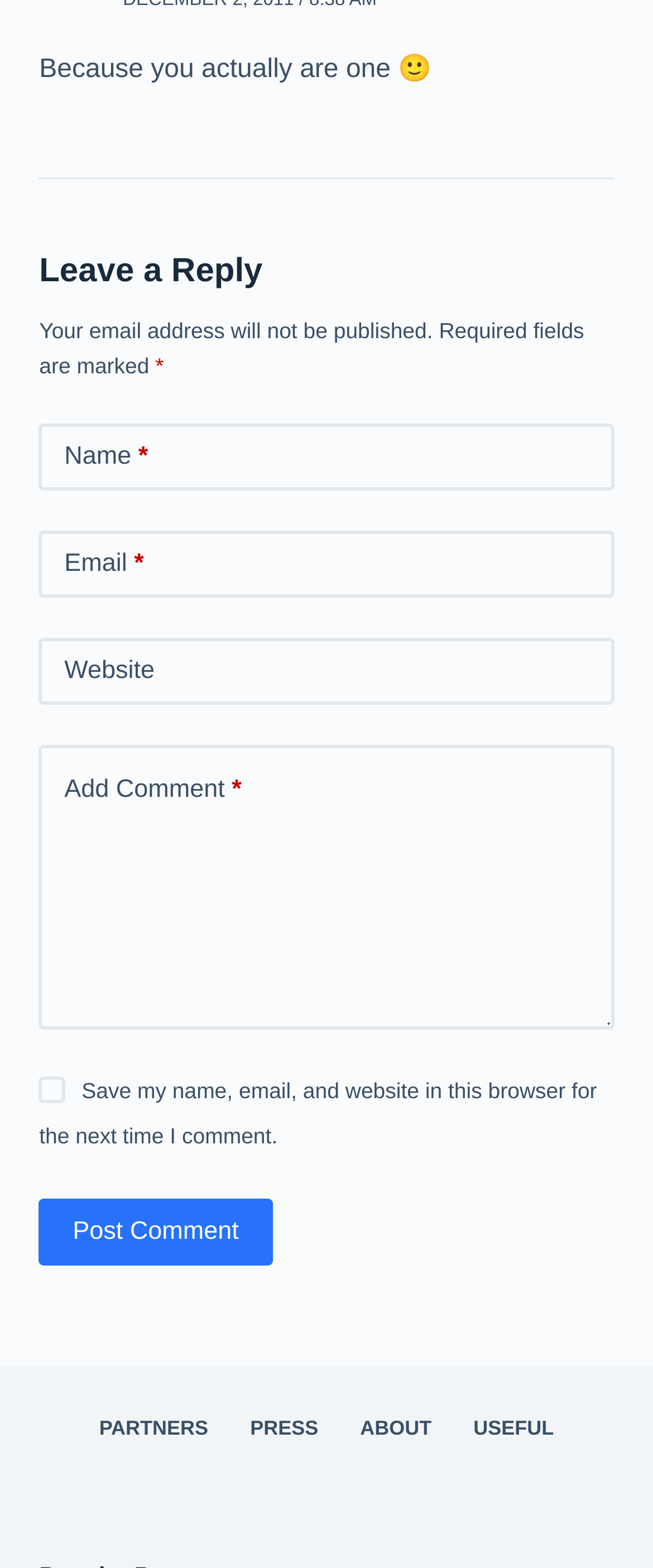Identify the bounding box coordinates of the clickable region required to complete the instruction: "Type your email". The coordinates should be given as four float numbers within the range of 0 and 1, i.e., [left, top, right, bottom].

[0.06, 0.339, 0.94, 0.382]